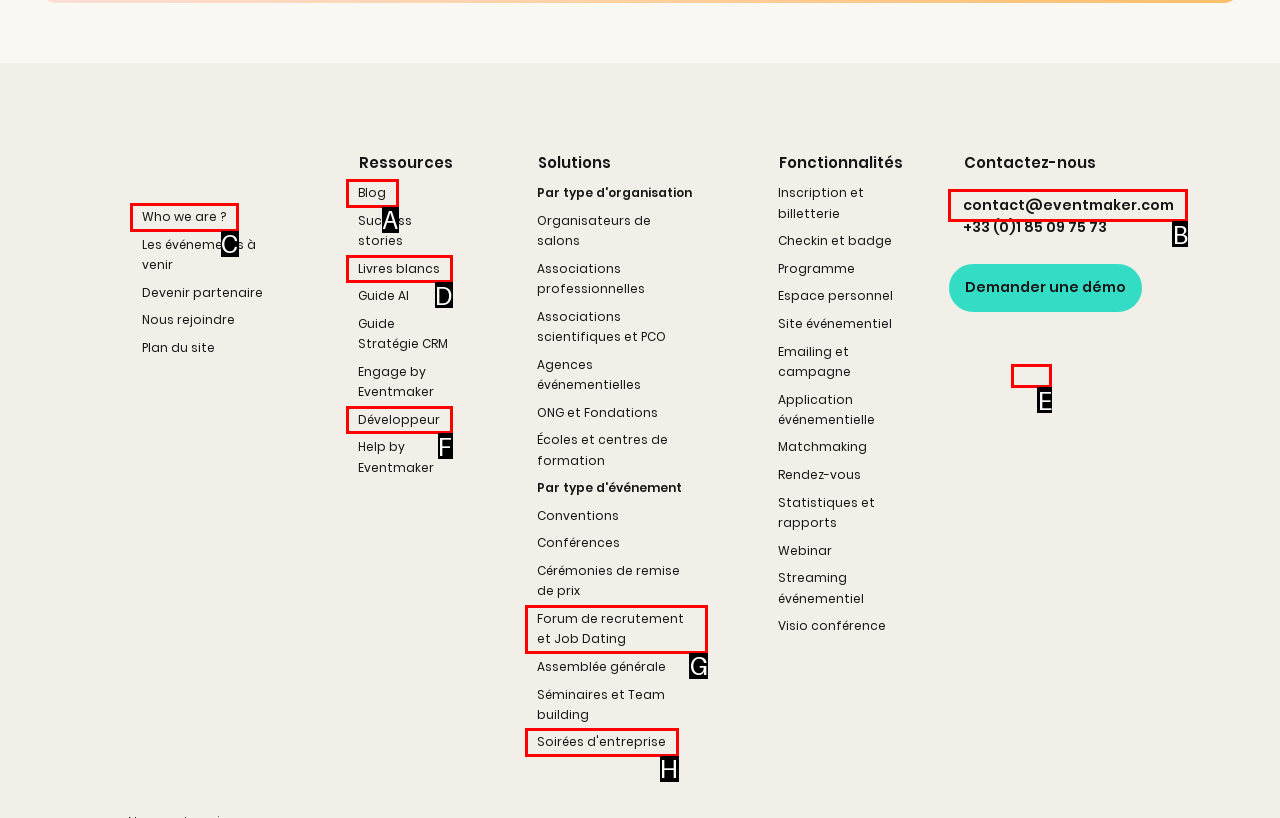Find the HTML element to click in order to complete this task: Click on 'Who we are?'
Answer with the letter of the correct option.

C